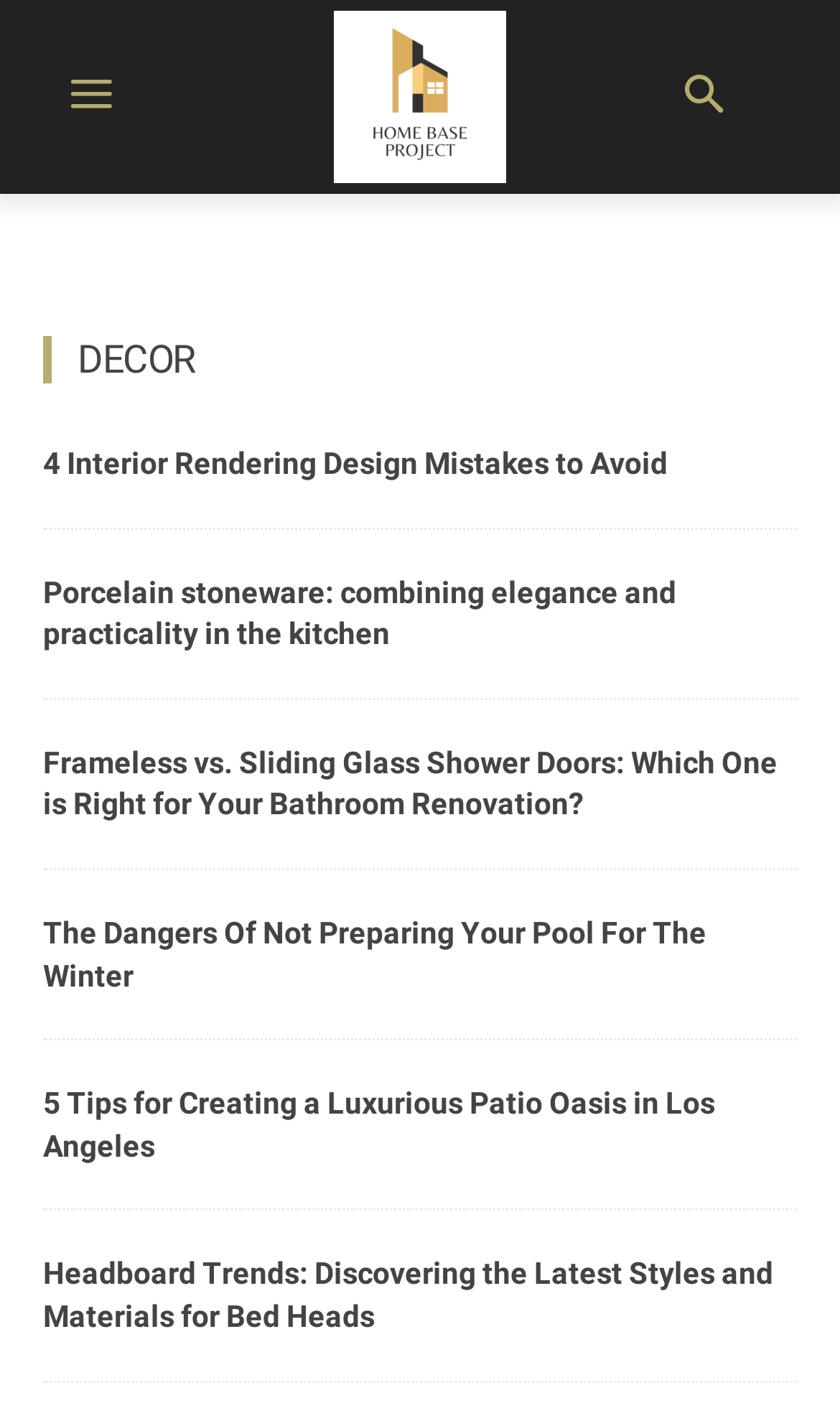Please analyze the image and provide a thorough answer to the question:
How many links are there below the 'DECOR' text?

There are five links listed below the 'DECOR' text, each with a different title and topic related to home improvement and decor.